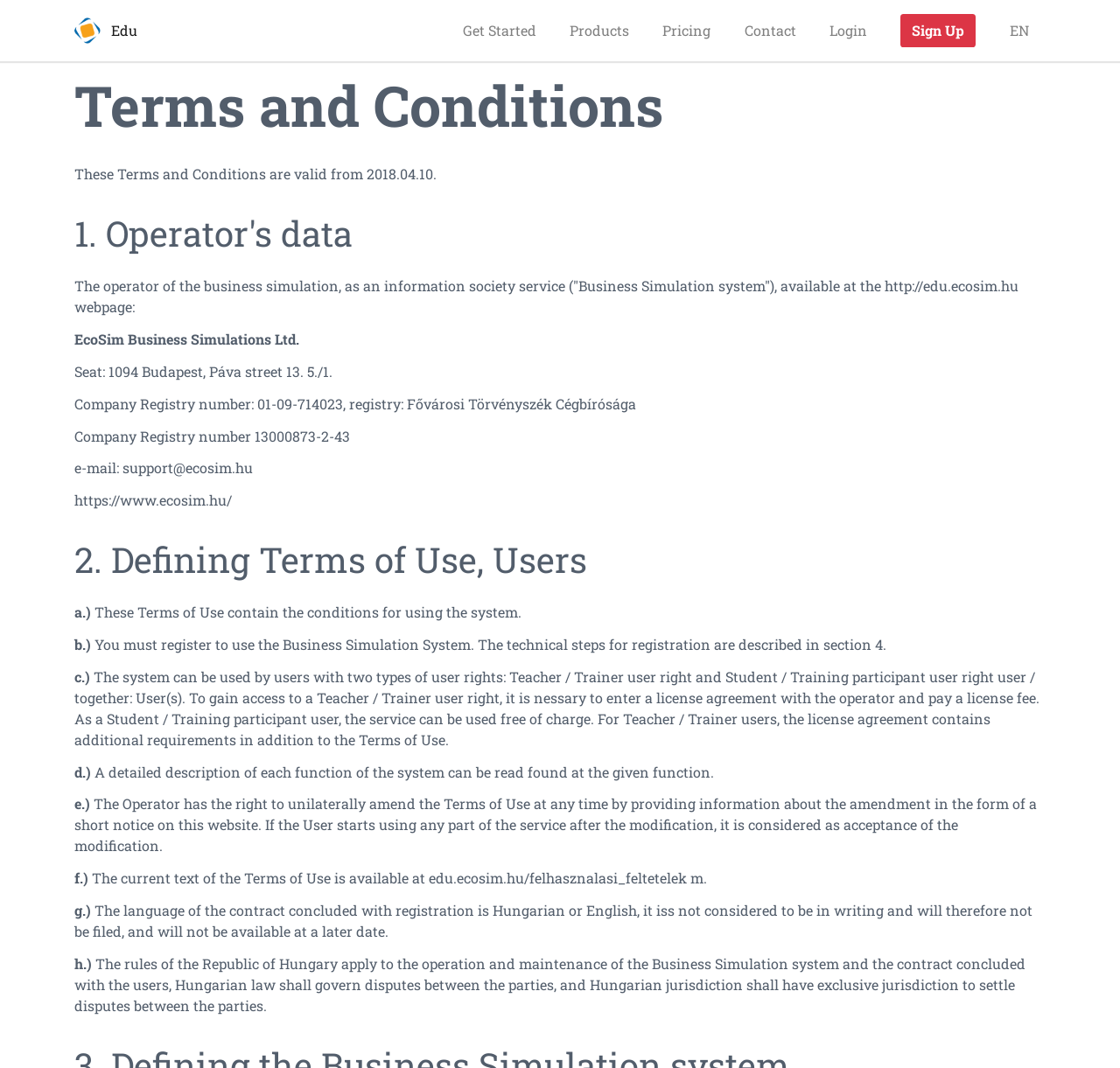Locate the UI element described by support@ecosim.hu and provide its bounding box coordinates. Use the format (top-left x, top-left y, bottom-right x, bottom-right y) with all values as floating point numbers between 0 and 1.

[0.109, 0.429, 0.226, 0.447]